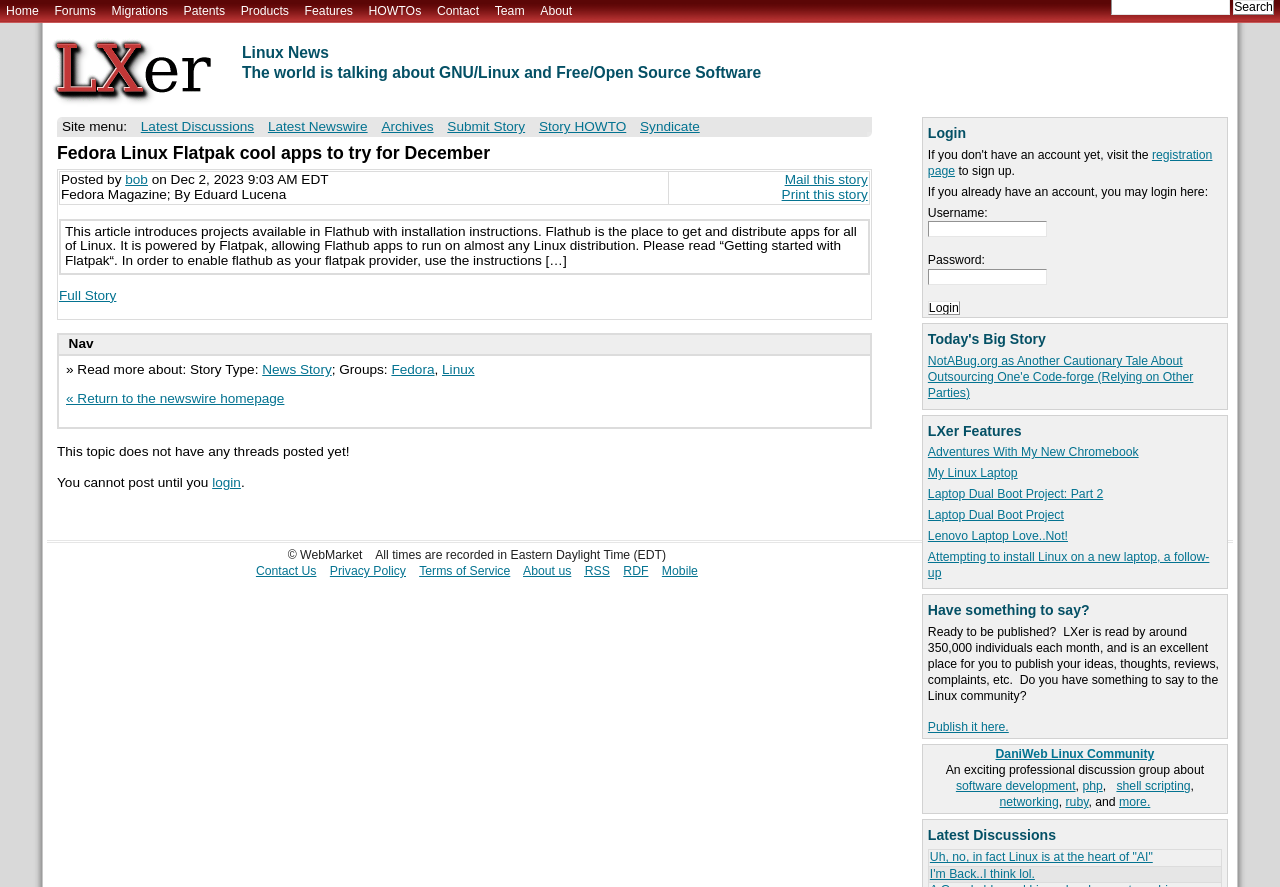Give a one-word or one-phrase response to the question: 
What is the purpose of Flathub?

Distribute apps for Linux